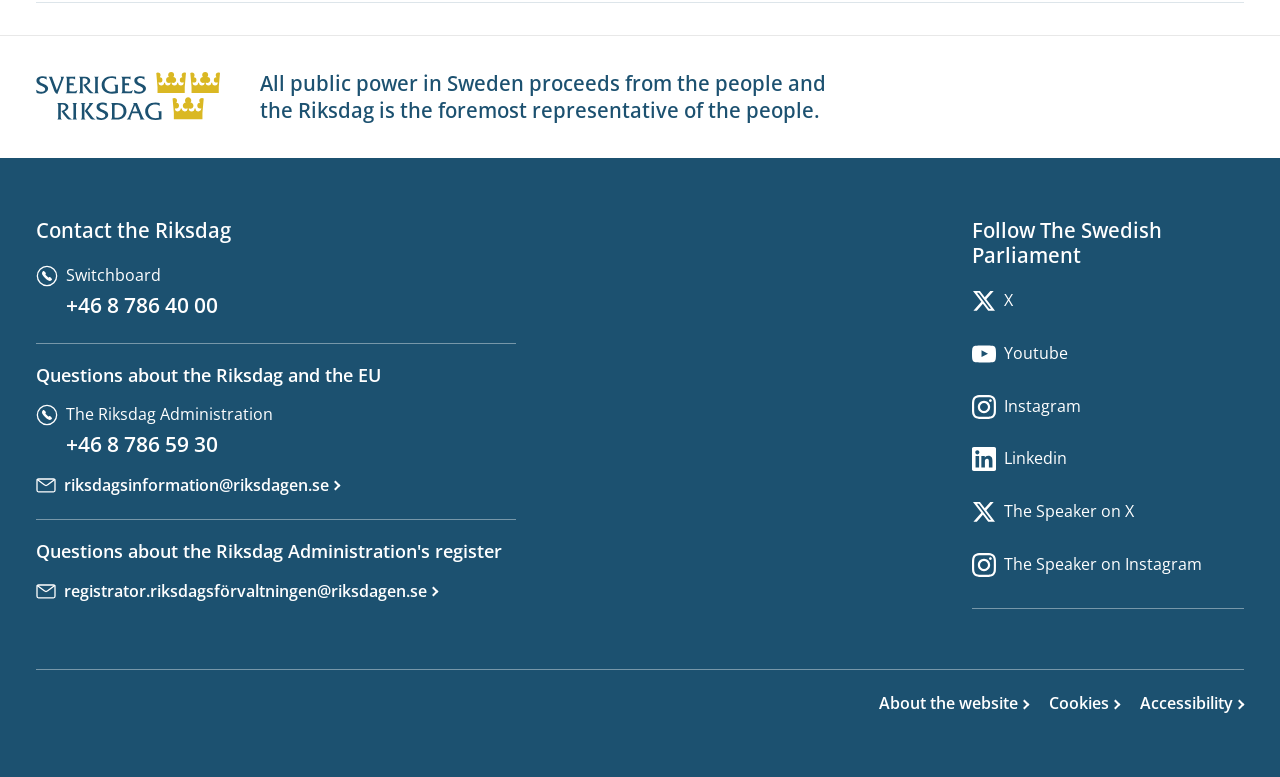Determine the bounding box of the UI element mentioned here: "CONTACT". The coordinates must be in the format [left, top, right, bottom] with values ranging from 0 to 1.

None